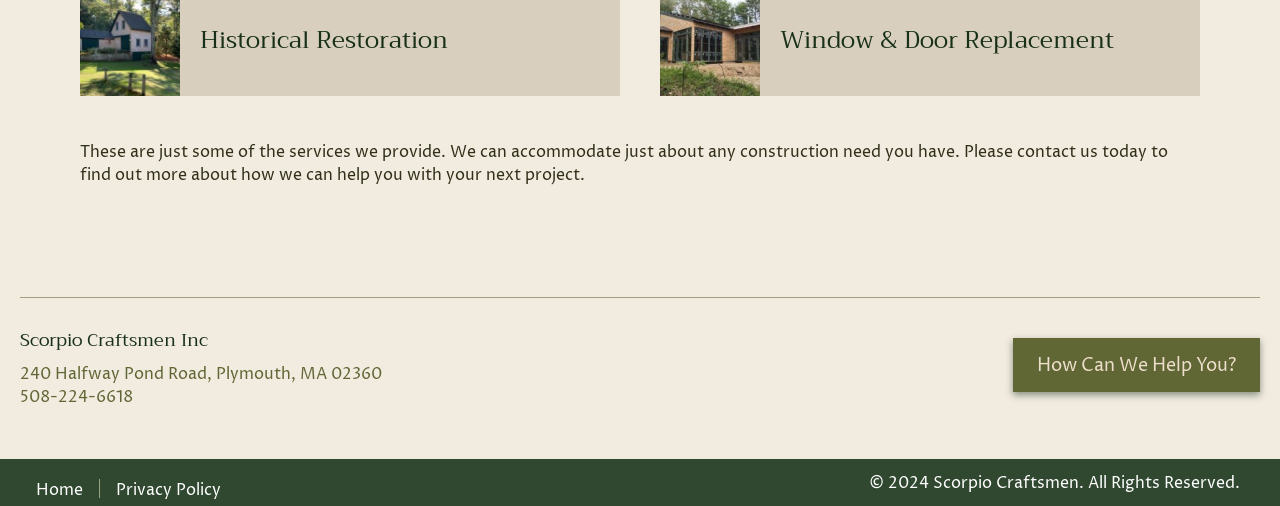Locate the bounding box of the UI element defined by this description: "Home". The coordinates should be given as four float numbers between 0 and 1, formatted as [left, top, right, bottom].

[0.016, 0.947, 0.077, 0.984]